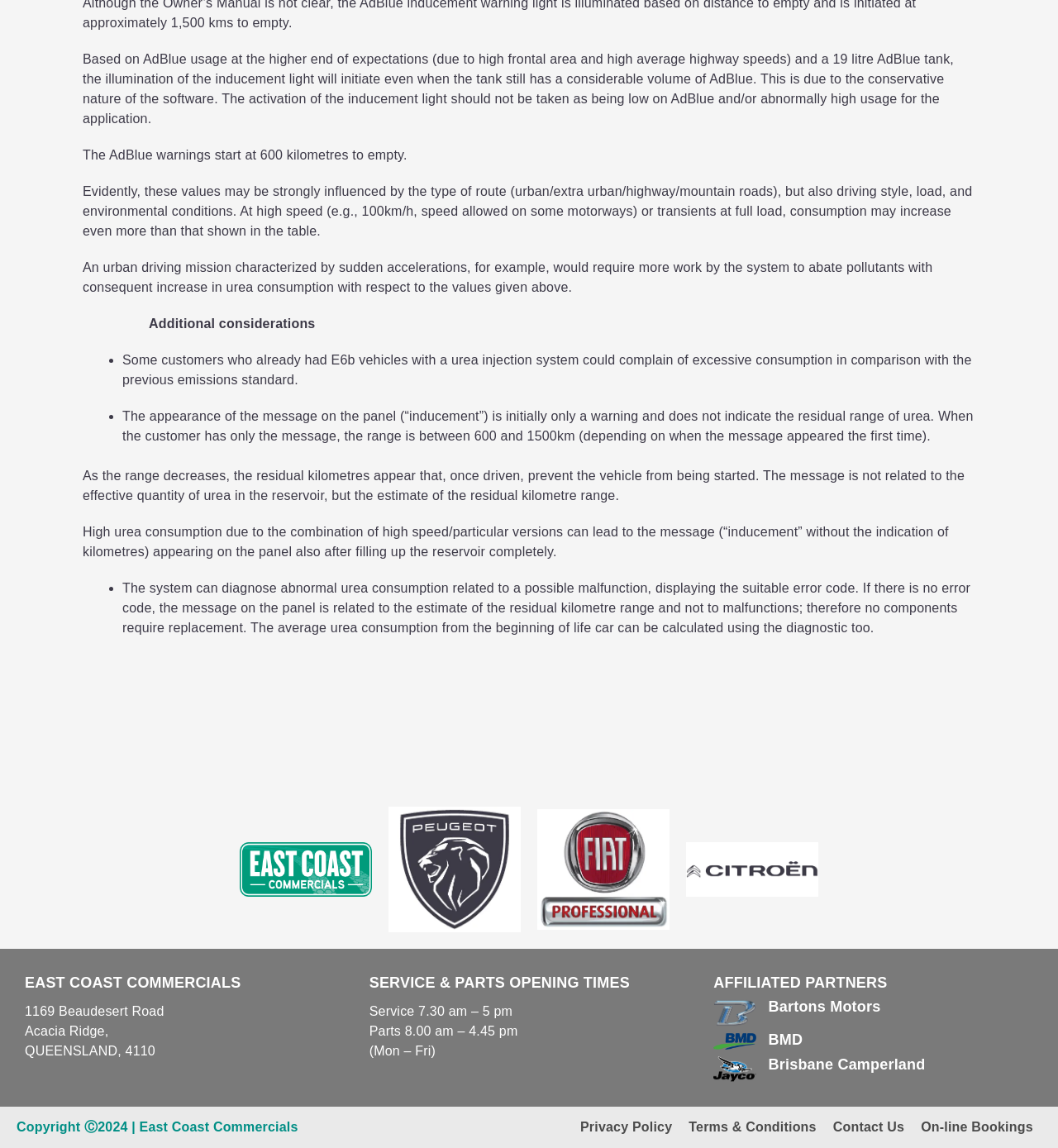Identify the bounding box coordinates of the clickable region necessary to fulfill the following instruction: "Click on the 'Bartons Motors' link". The bounding box coordinates should be four float numbers between 0 and 1, i.e., [left, top, right, bottom].

[0.726, 0.869, 0.832, 0.884]